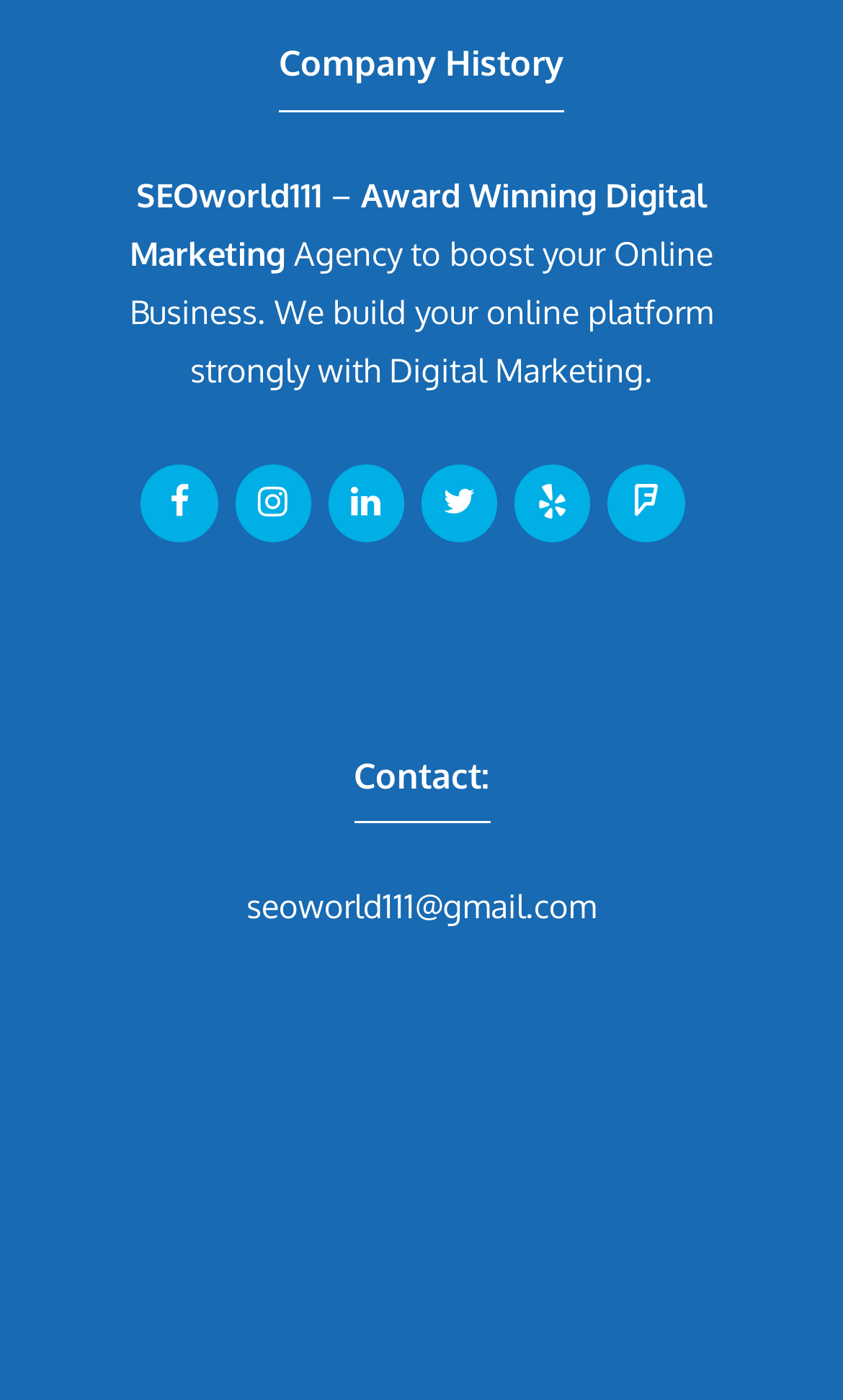Find the bounding box coordinates for the HTML element described as: "aria-label="LinkedIn" title="LinkedIn"". The coordinates should consist of four float values between 0 and 1, i.e., [left, top, right, bottom].

[0.389, 0.331, 0.479, 0.387]